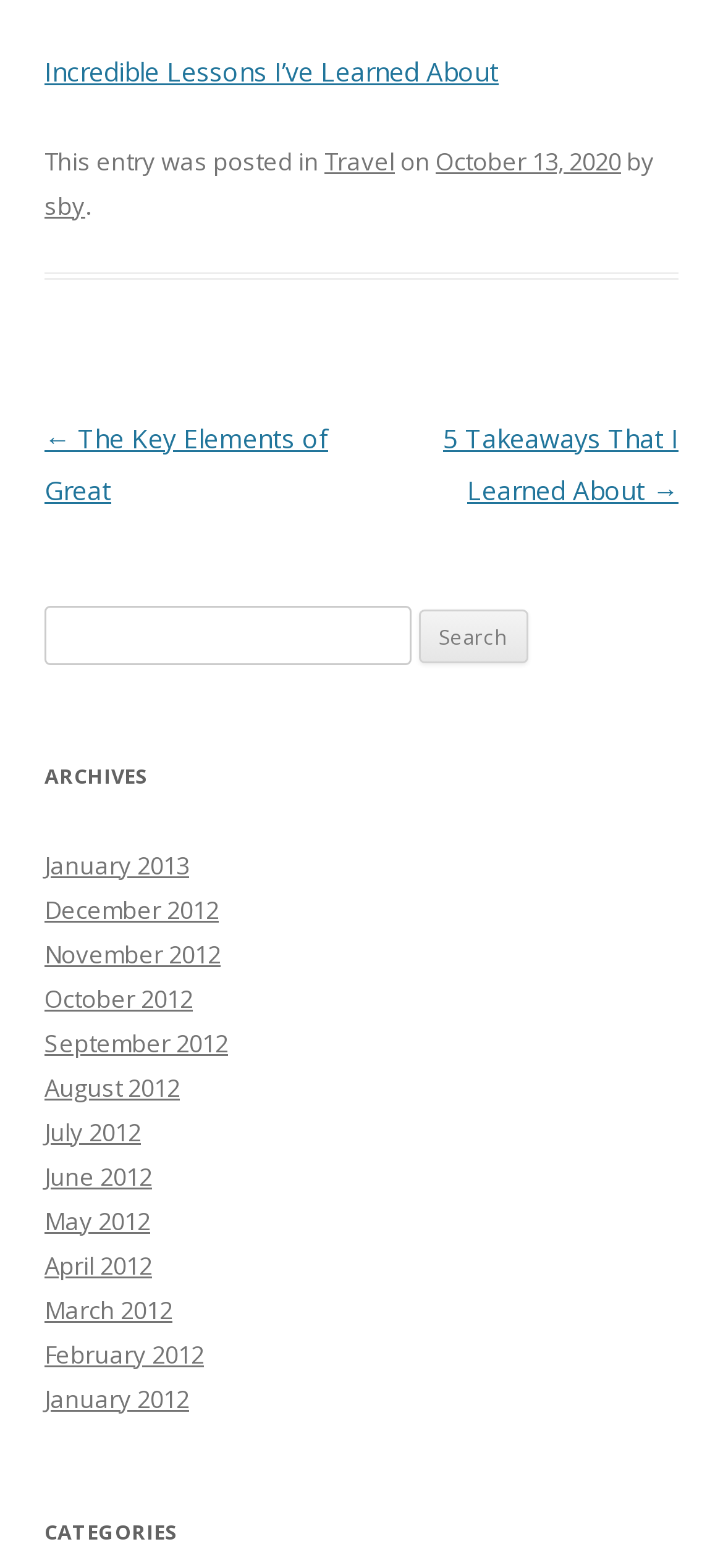Could you determine the bounding box coordinates of the clickable element to complete the instruction: "Search for something"? Provide the coordinates as four float numbers between 0 and 1, i.e., [left, top, right, bottom].

[0.062, 0.386, 0.938, 0.424]